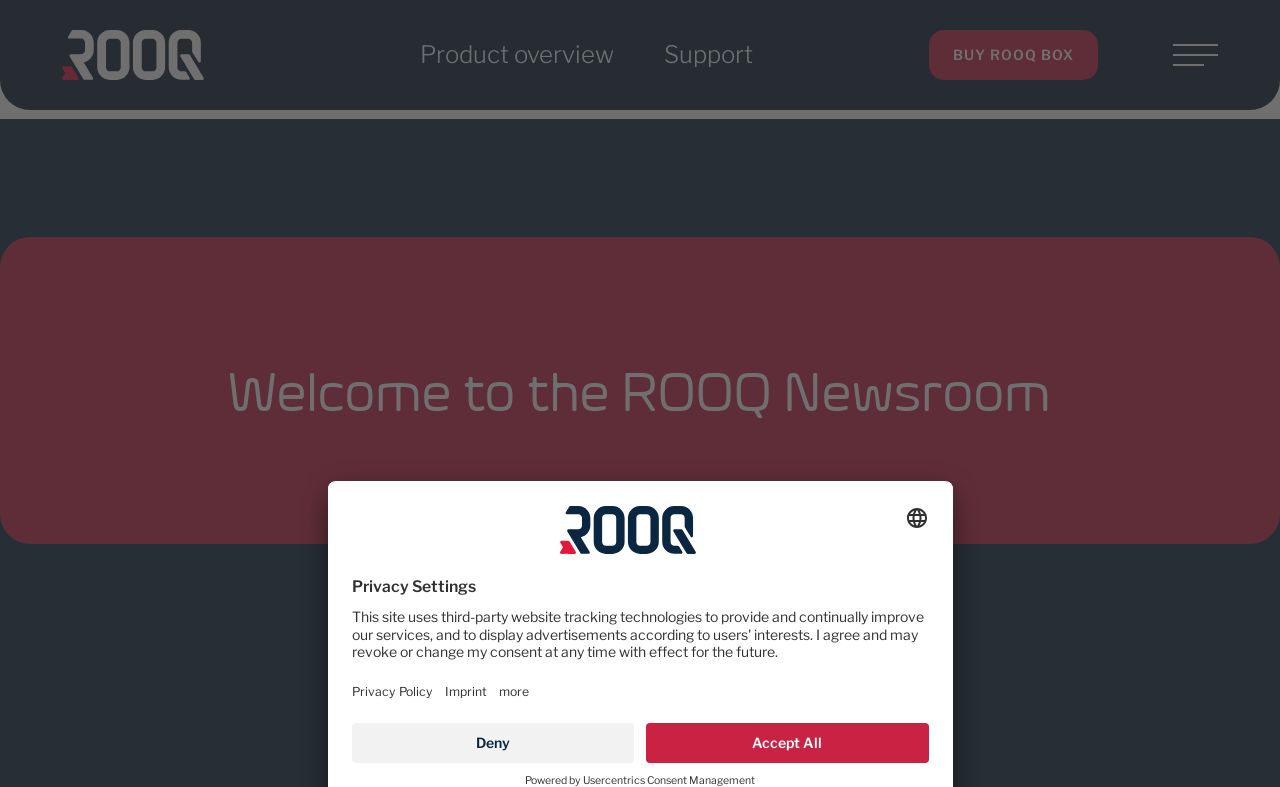Locate the bounding box of the UI element defined by this description: "Buy ROOQ BOX". The coordinates should be given as four float numbers between 0 and 1, formatted as [left, top, right, bottom].

[0.726, 0.038, 0.858, 0.101]